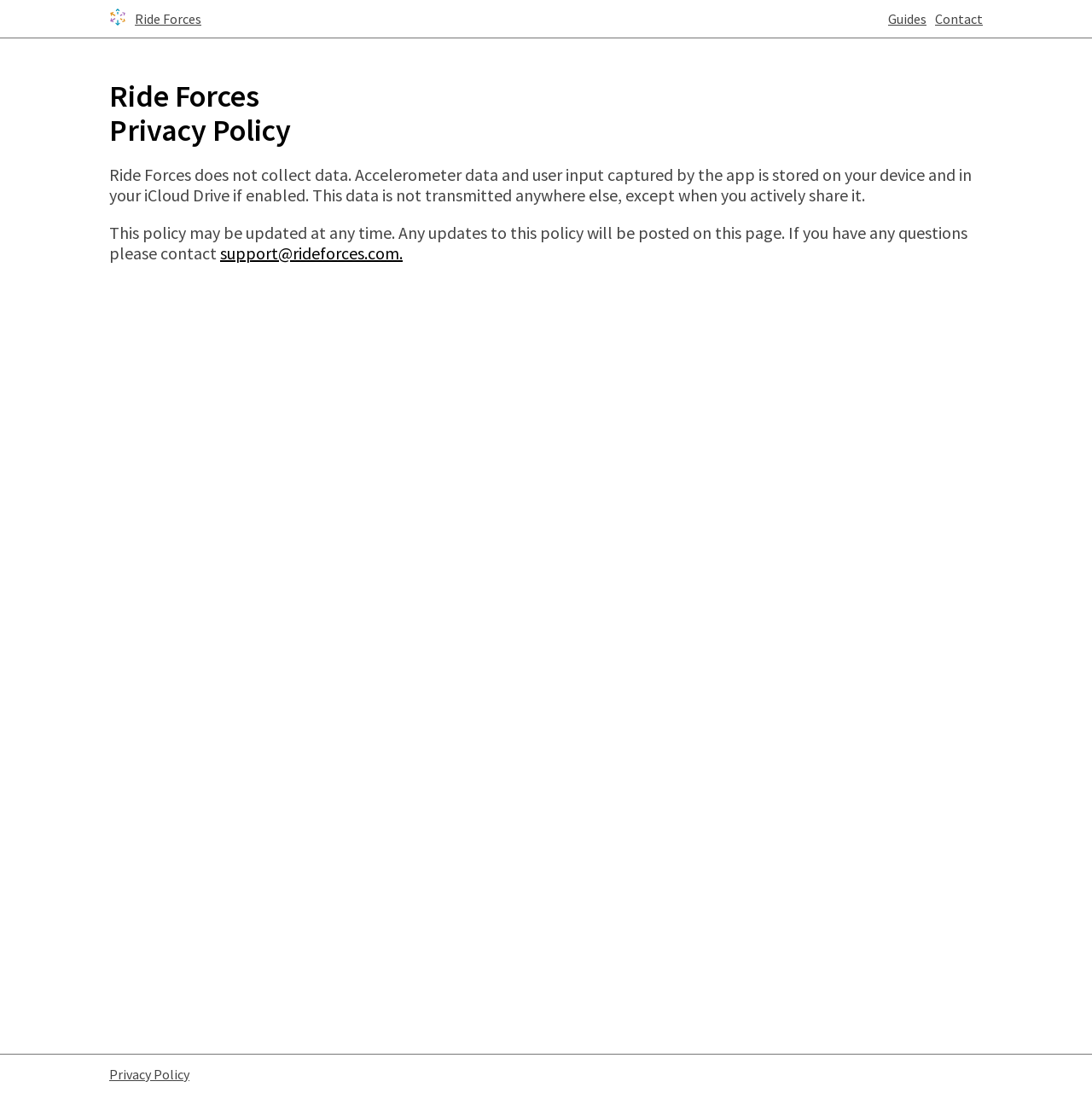Using the element description: "Privacy Policy", determine the bounding box coordinates. The coordinates should be in the format [left, top, right, bottom], with values between 0 and 1.

[0.1, 0.973, 0.173, 0.992]